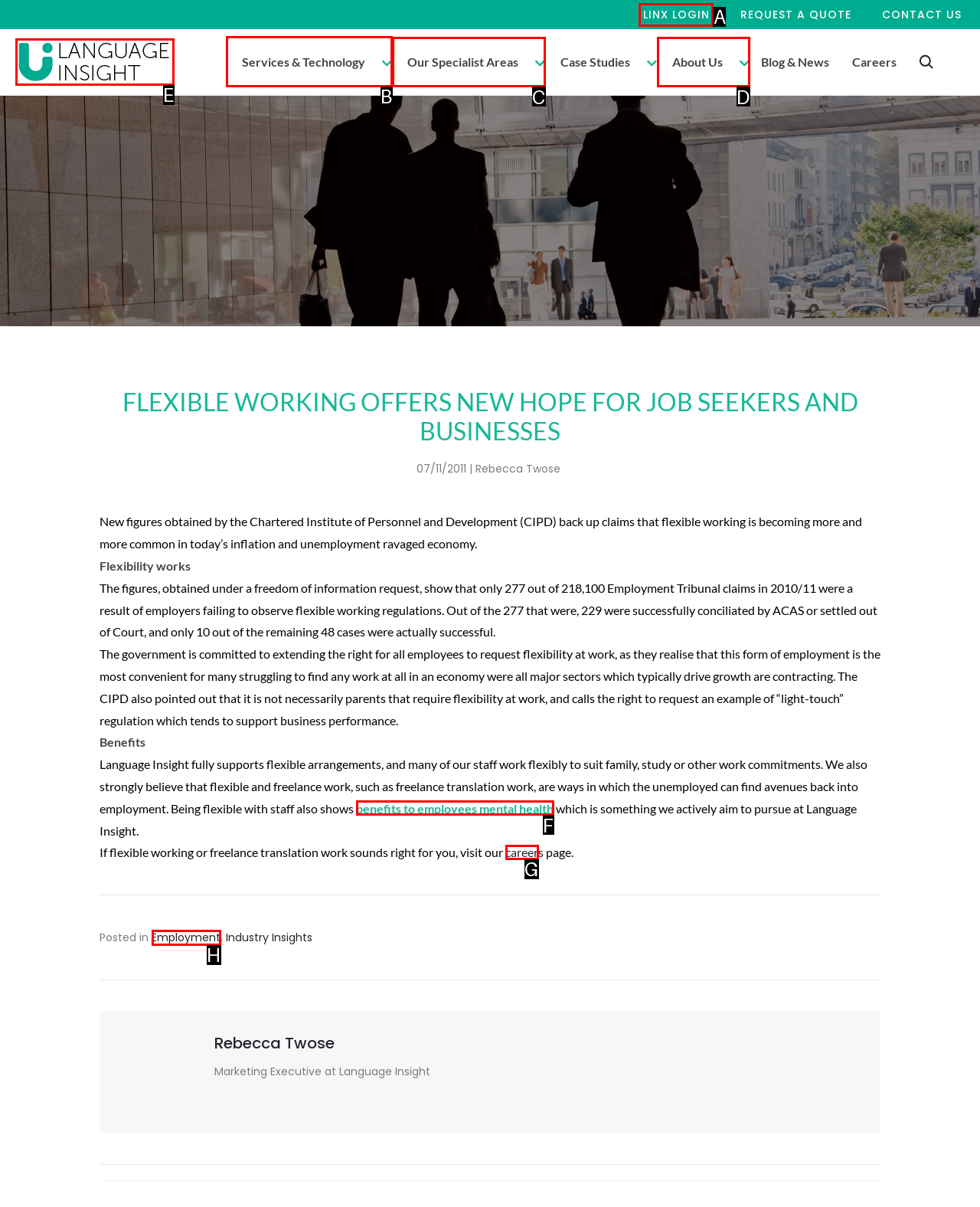Identify which lettered option completes the task: Read about services and technology. Provide the letter of the correct choice.

B